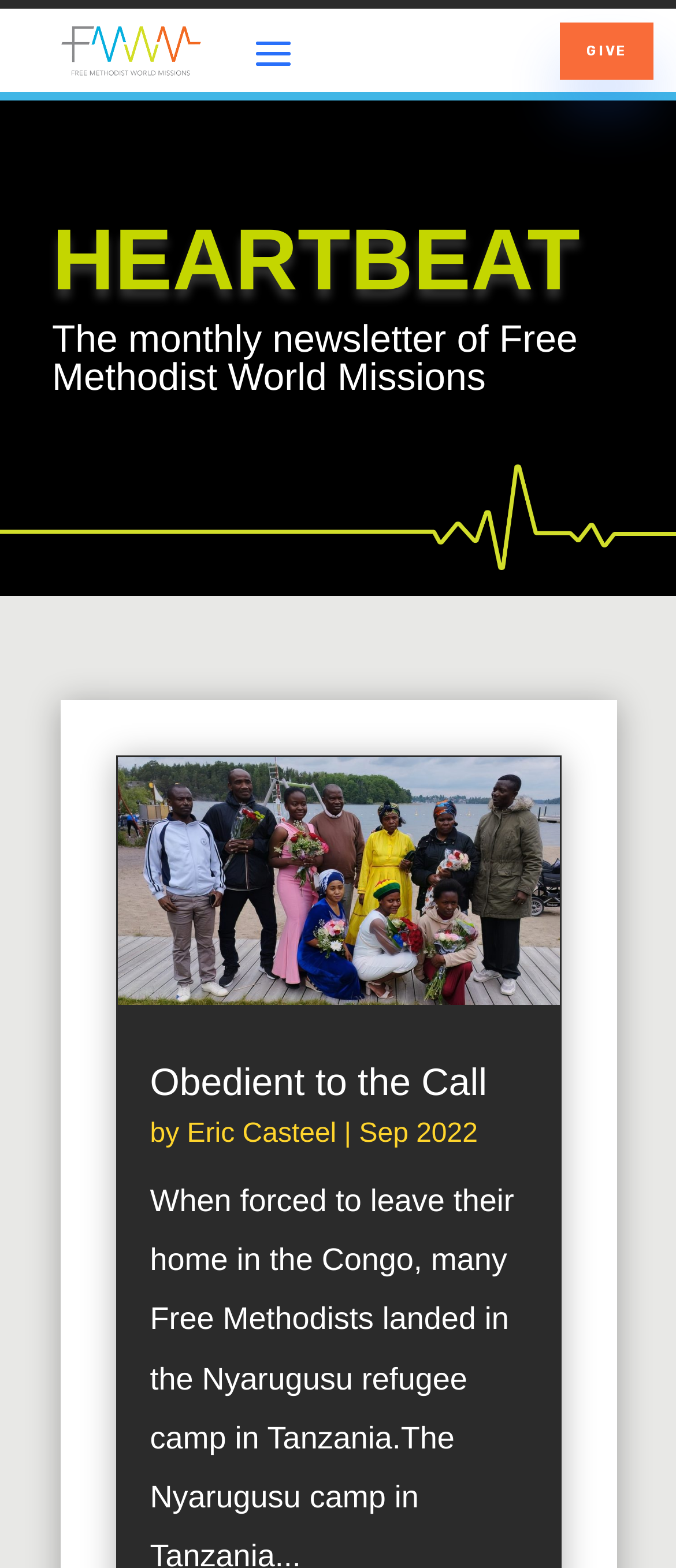Describe in detail what you see on the webpage.

The webpage is about HB Sweden, which is related to Free Methodist World Missions. At the top left corner, there is a logo of Free Methodist World Missions FMWM. On the top right corner, there is a "GIVE" link. 

Below the logo, there are two headings. The first heading is "HEARTBEAT", and the second heading is "The monthly newsletter of Free Methodist World Missions". 

Under these headings, there is an article titled "Obedient to the Call". The article has a link with the same title, and it is accompanied by an image. The article is written by Eric Casteel and was published in September 2022. There is another link to the article below the title, and it is separated from the title by the text "by" and a vertical line.